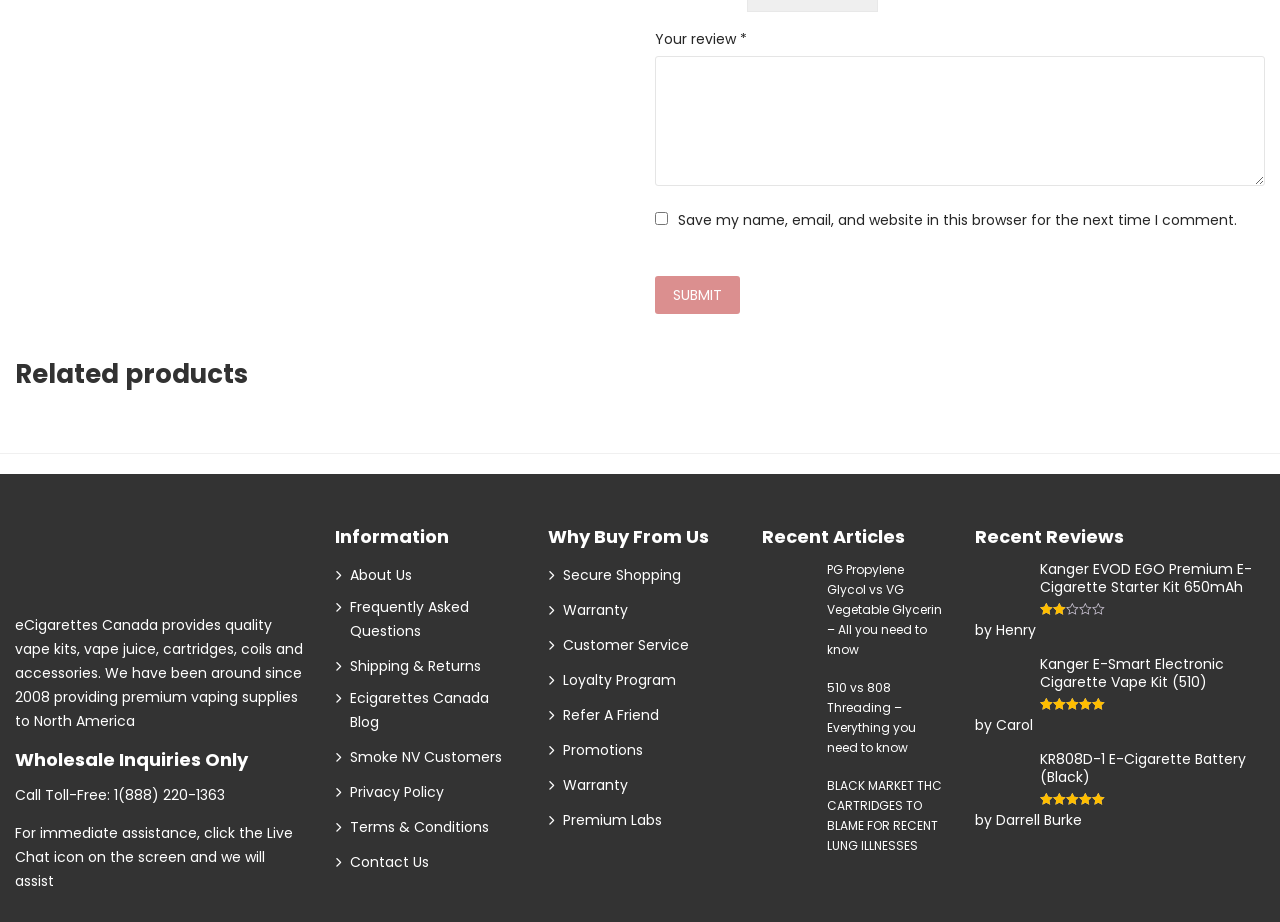Using the provided description: "KR808D-1 E-Cigarette Battery (Black)", find the bounding box coordinates of the corresponding UI element. The output should be four float numbers between 0 and 1, in the format [left, top, right, bottom].

[0.762, 0.813, 0.988, 0.852]